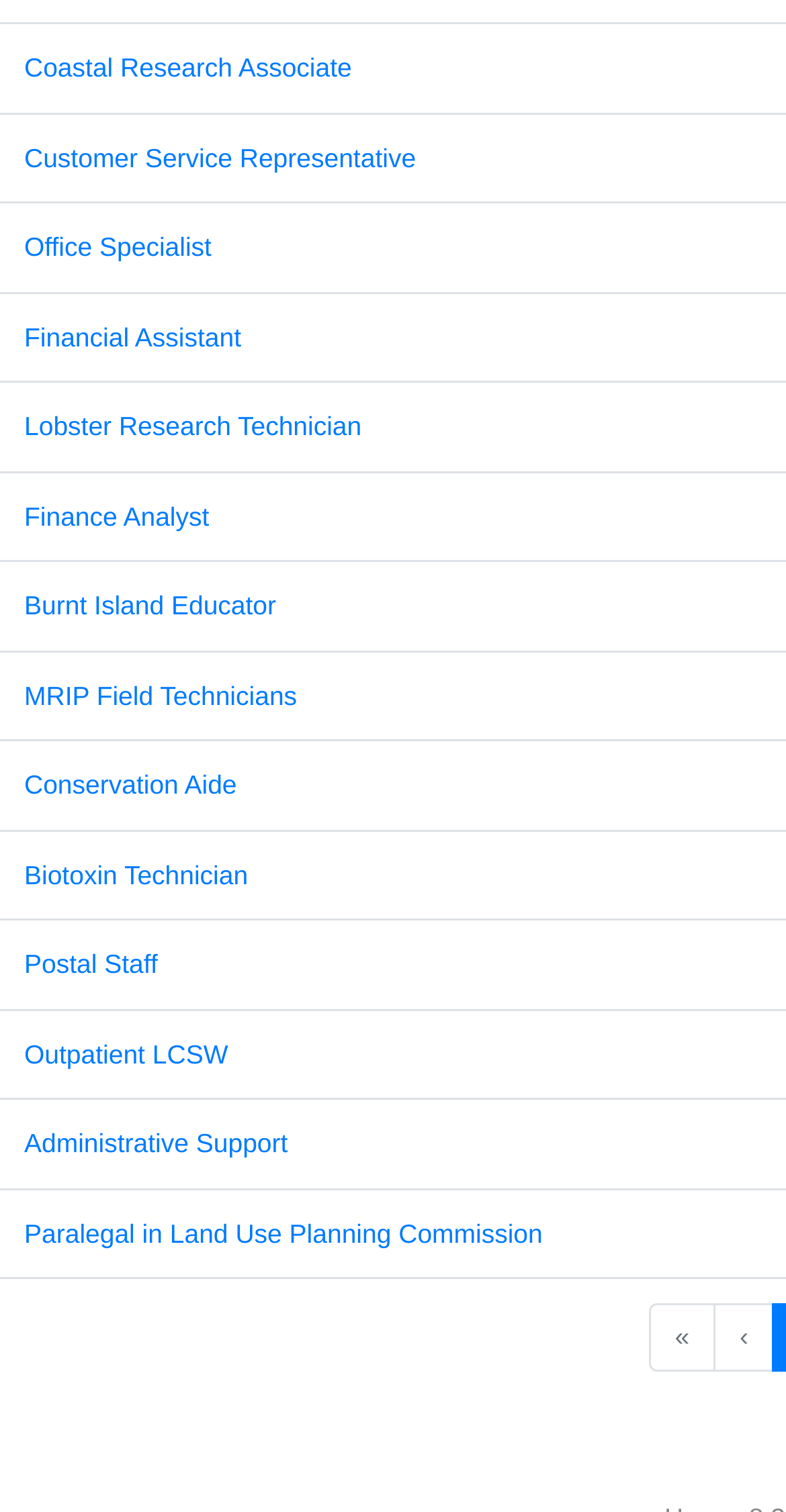Please locate the bounding box coordinates of the element that should be clicked to complete the given instruction: "View job details for MRIP Field Technicians".

[0.031, 0.45, 0.378, 0.47]